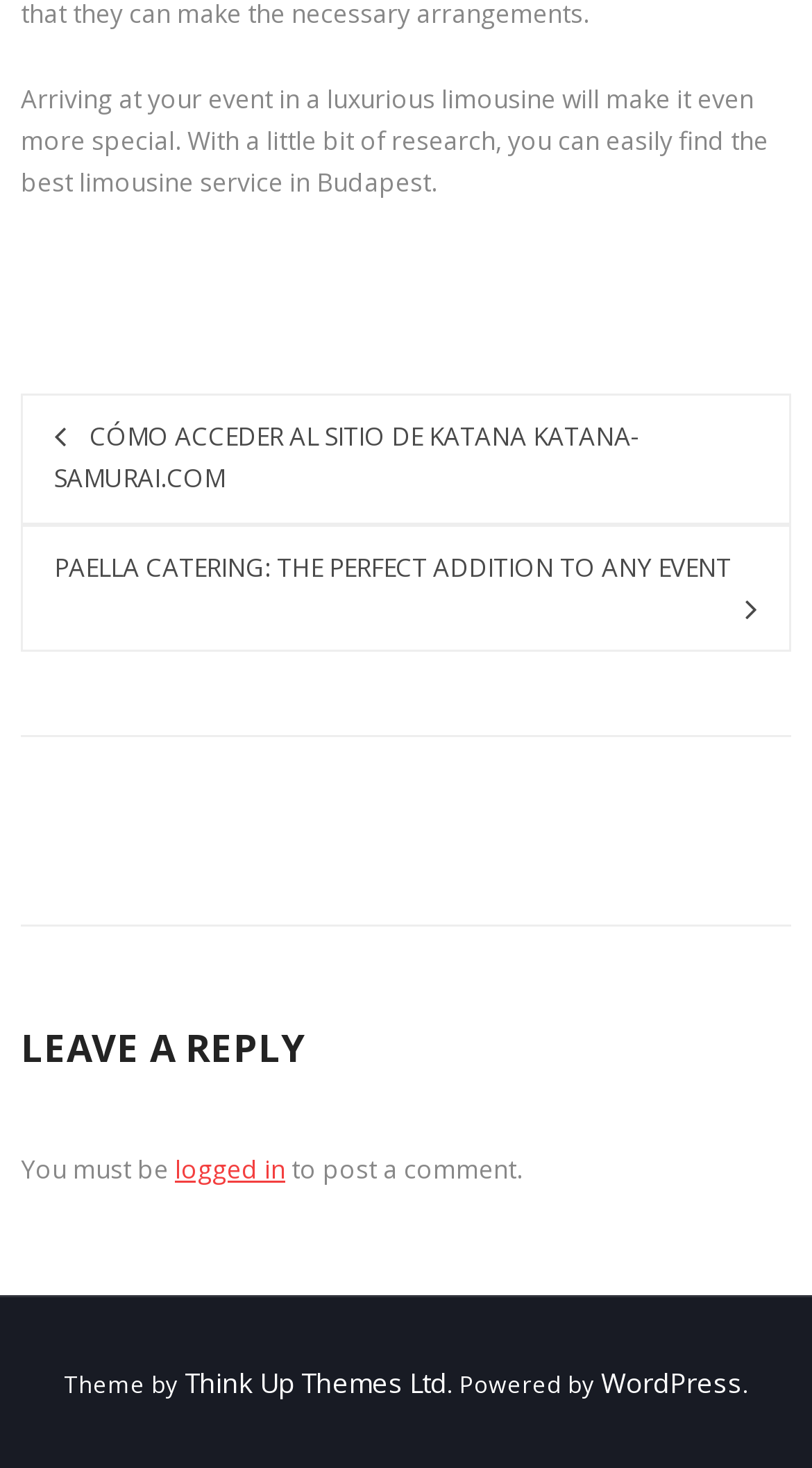How many links are there in the webpage?
Look at the image and respond to the question as thoroughly as possible.

There are five links in the webpage, including 'CÓMO ACCEDER AL SITIO DE KATANA KATANA-SAMURAI.COM', 'PAELLA CATERING: THE PERFECT ADDITION TO ANY EVENT', 'logged in', 'Think Up Themes Ltd', and 'WordPress'.